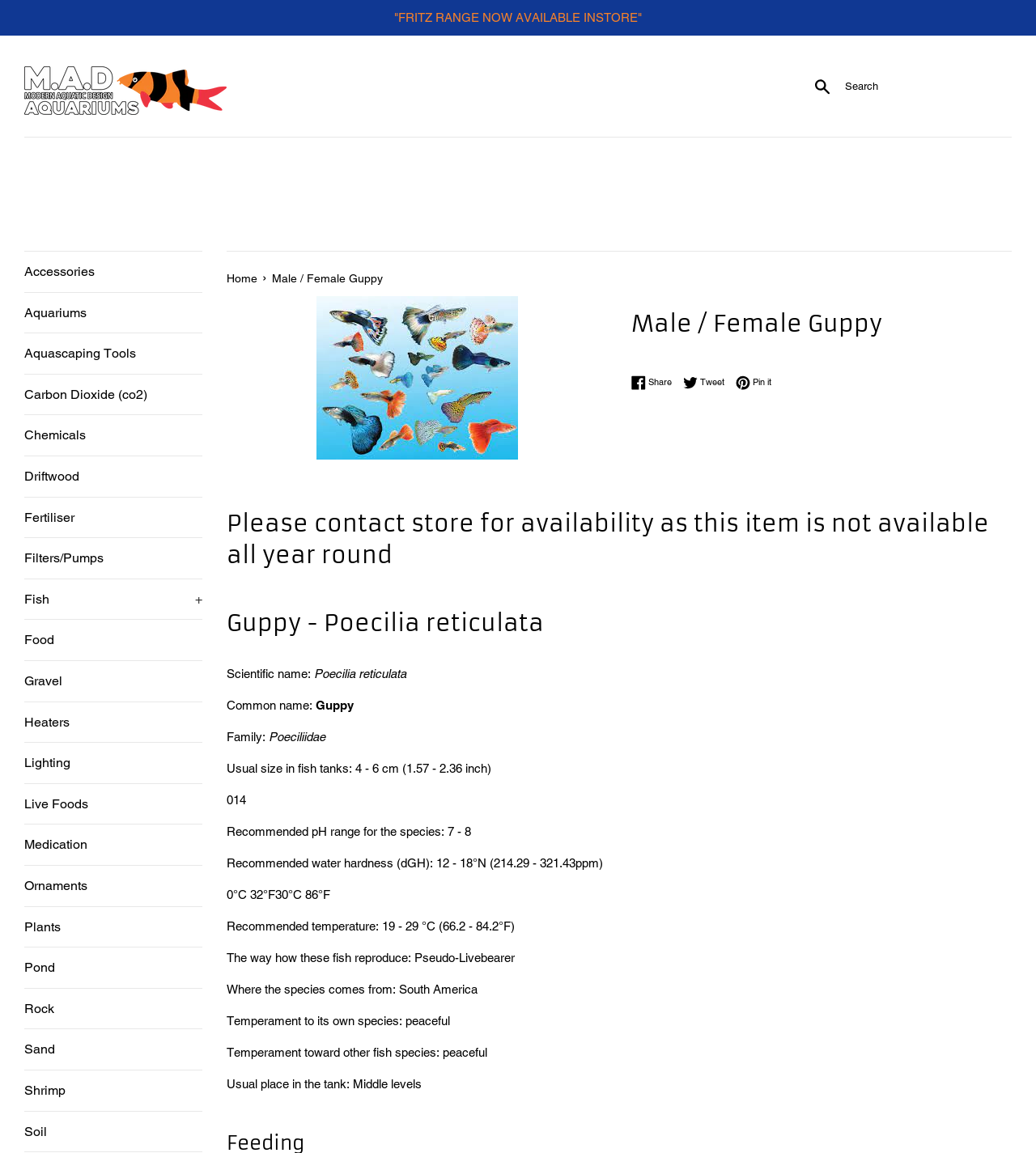Find the bounding box coordinates for the element described here: "Carbon Dioxide (co2)".

[0.023, 0.325, 0.195, 0.36]